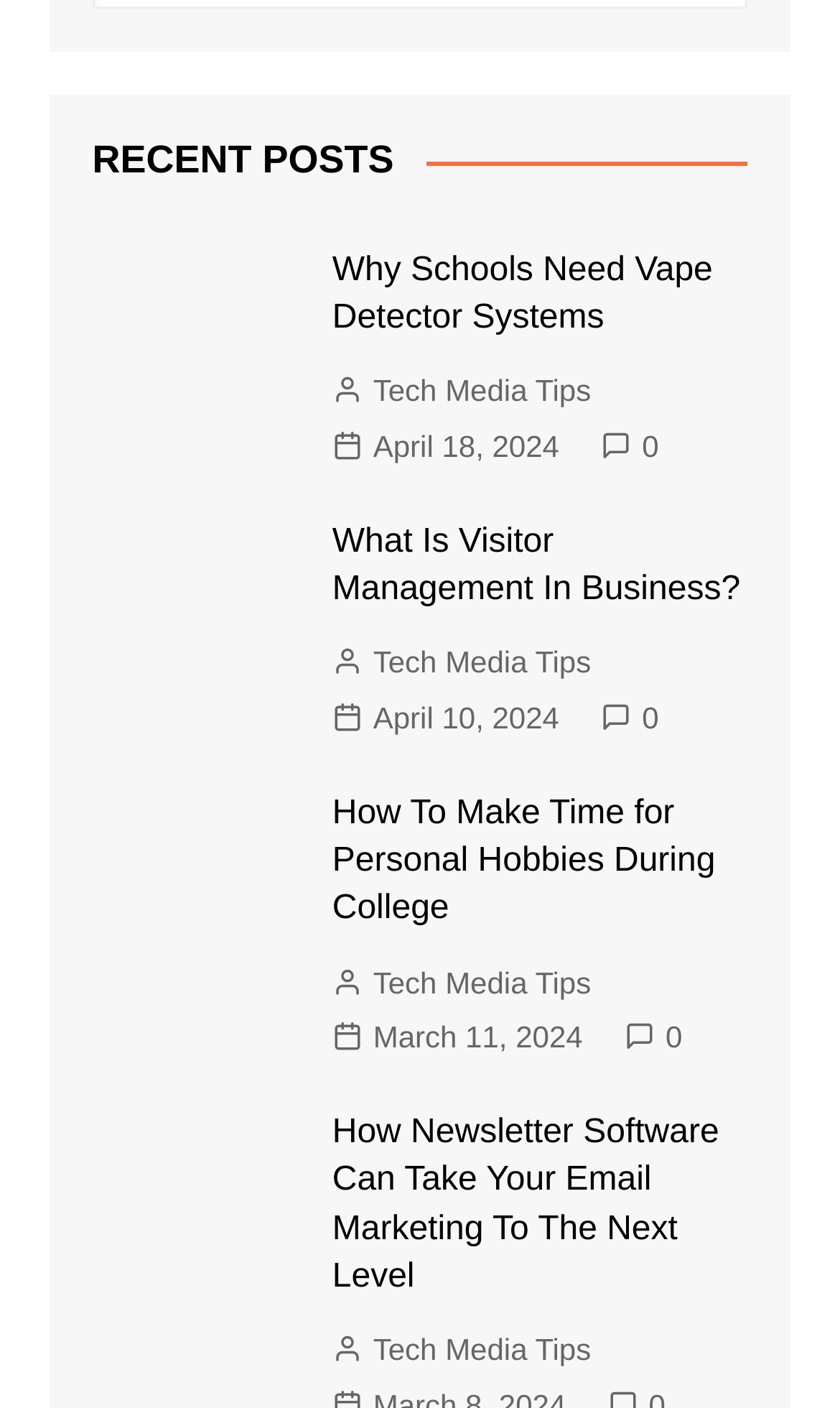When was the second post published?
From the details in the image, provide a complete and detailed answer to the question.

I looked at the time element with the text '' which is located at coordinates [0.444, 0.497, 0.666, 0.522]. This time element is associated with the second post, and its text indicates the publication date of the post.